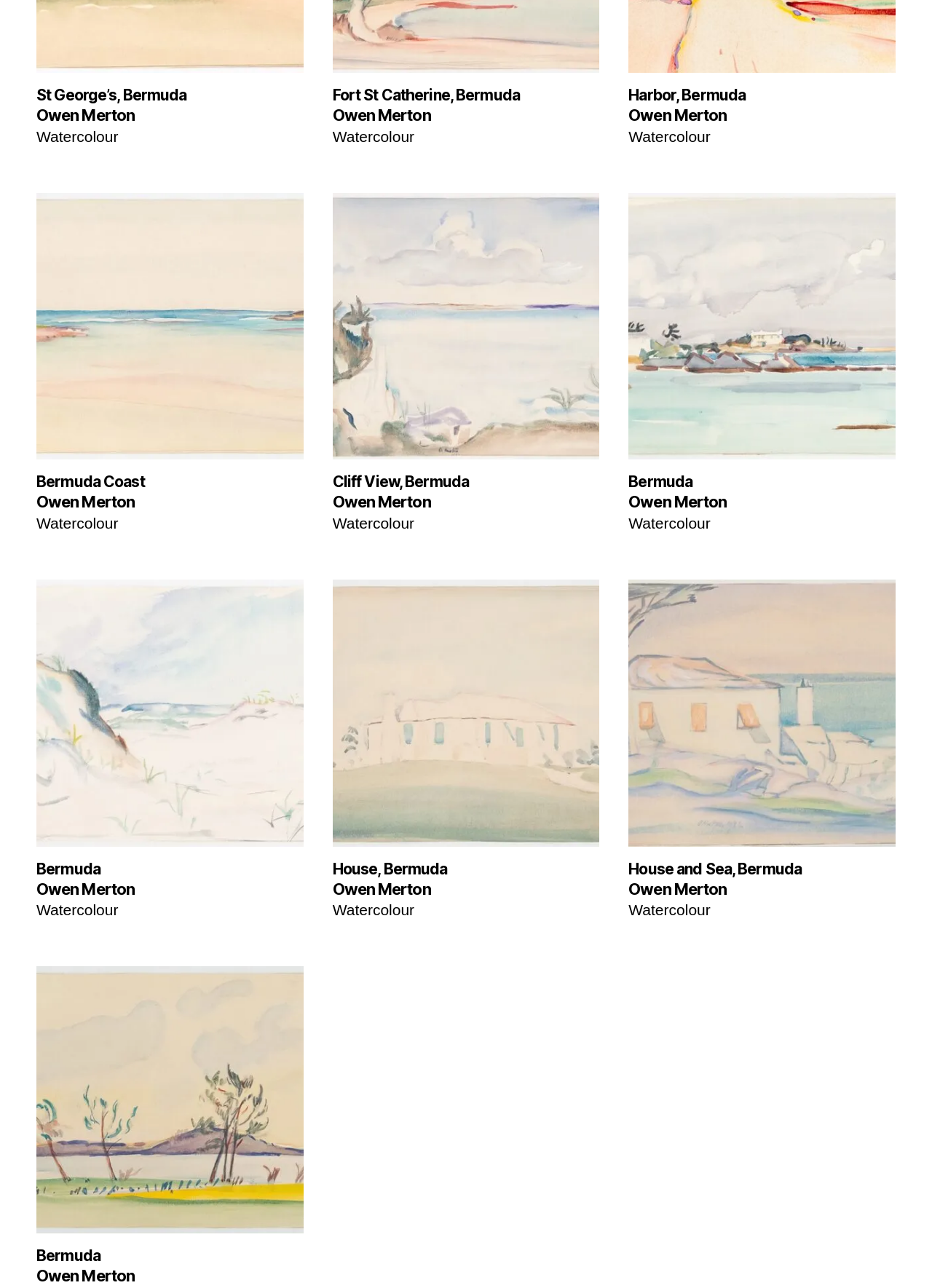How many artworks are displayed on this webpage?
Using the screenshot, give a one-word or short phrase answer.

9